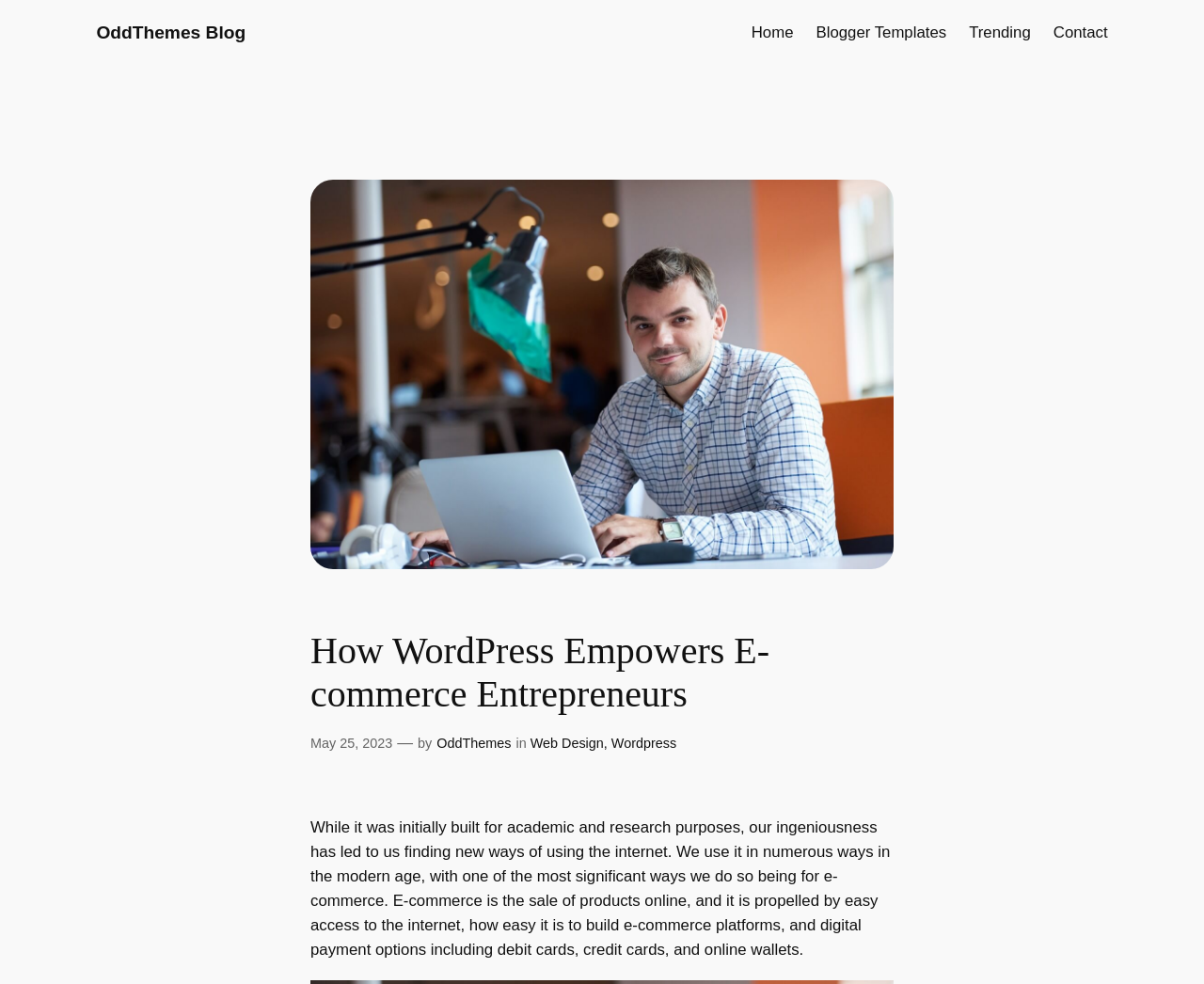What is the topic of the article?
Answer the question with a detailed explanation, including all necessary information.

The topic of the article can be inferred from the content of the article, which discusses how WordPress empowers e-commerce entrepreneurs. The article also mentions e-commerce as the sale of products online.